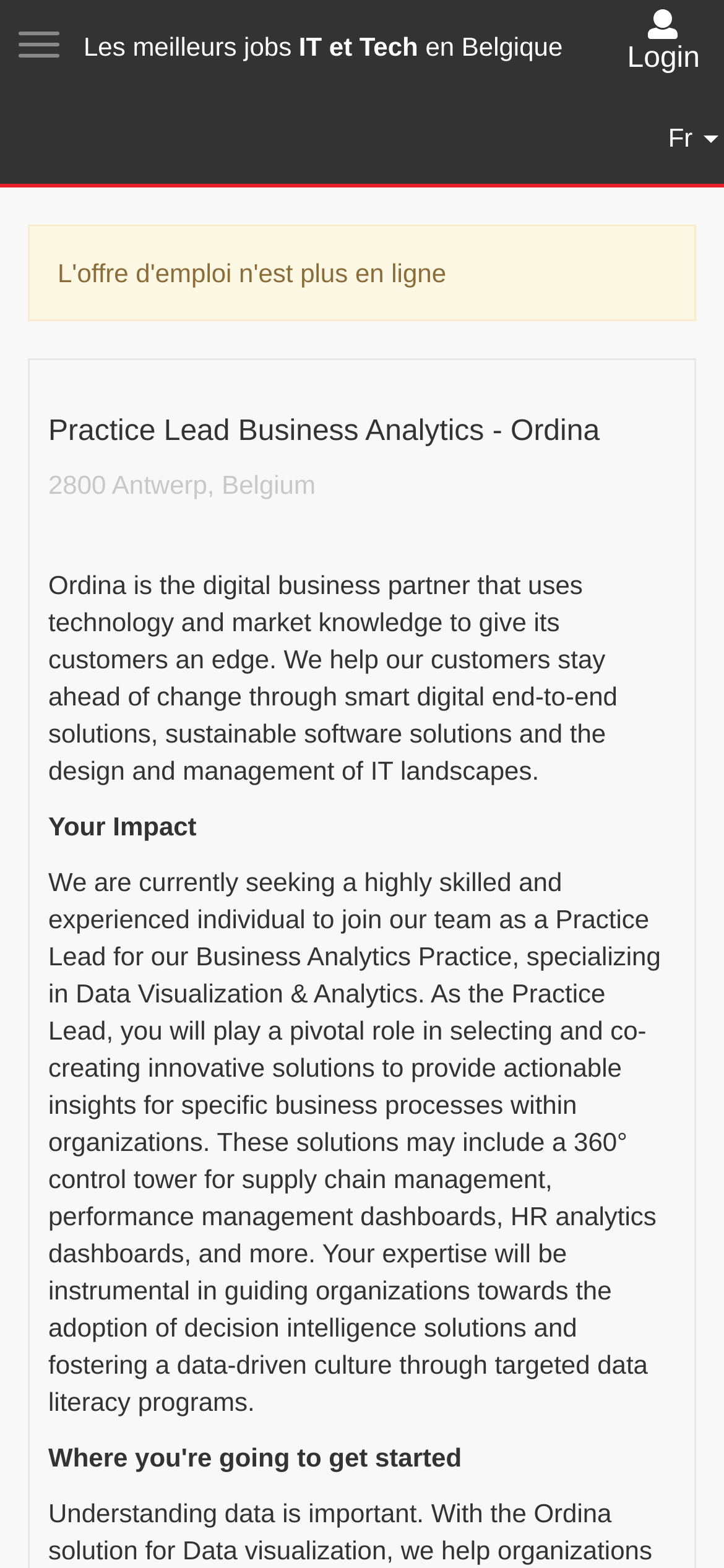Identify the bounding box coordinates for the UI element described as: "Toggle navigation".

[0.0, 0.009, 0.108, 0.047]